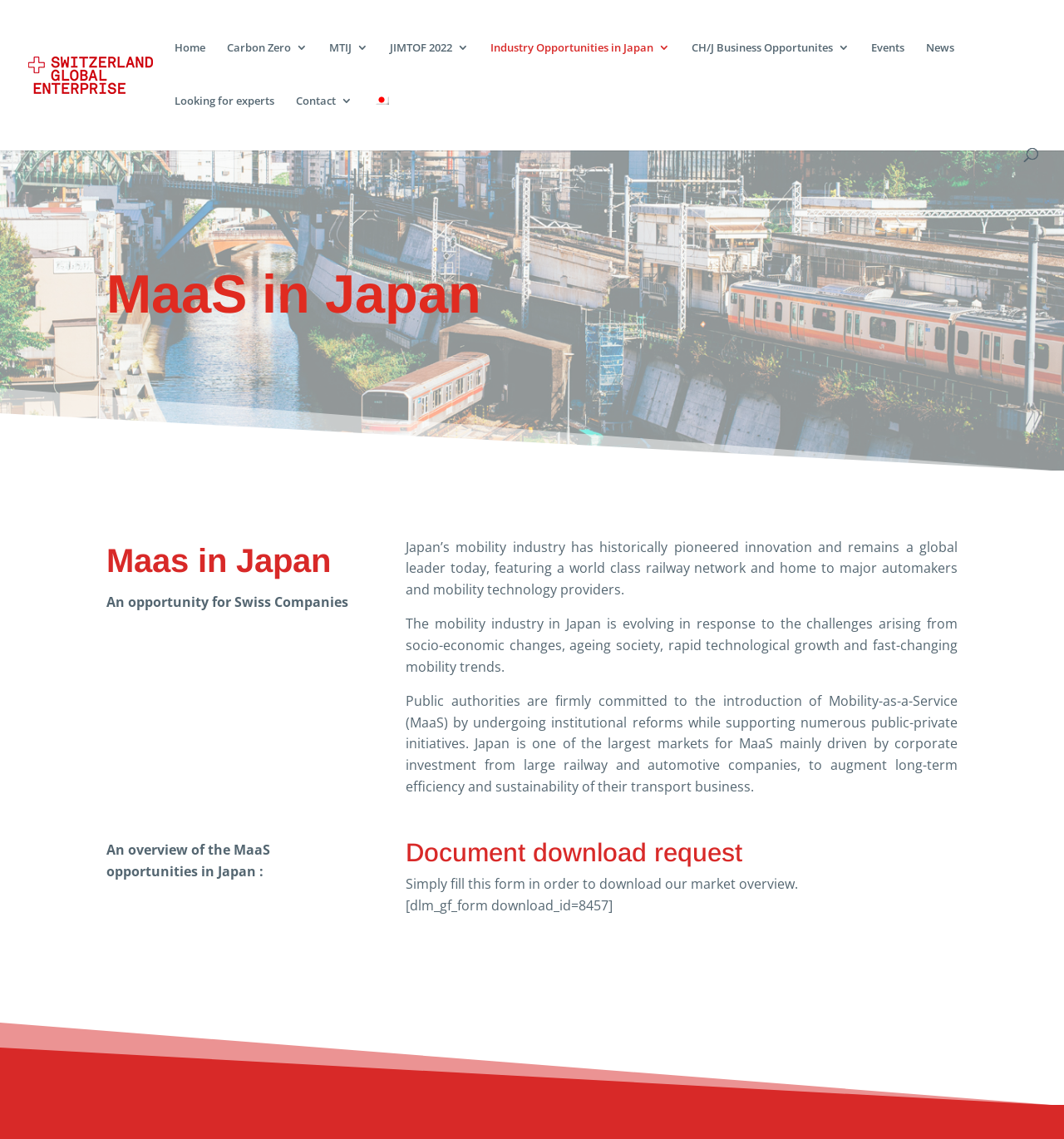Locate the bounding box coordinates of the area to click to fulfill this instruction: "Click on the 'Japanese' link". The bounding box should be presented as four float numbers between 0 and 1, in the order [left, top, right, bottom].

[0.352, 0.083, 0.366, 0.13]